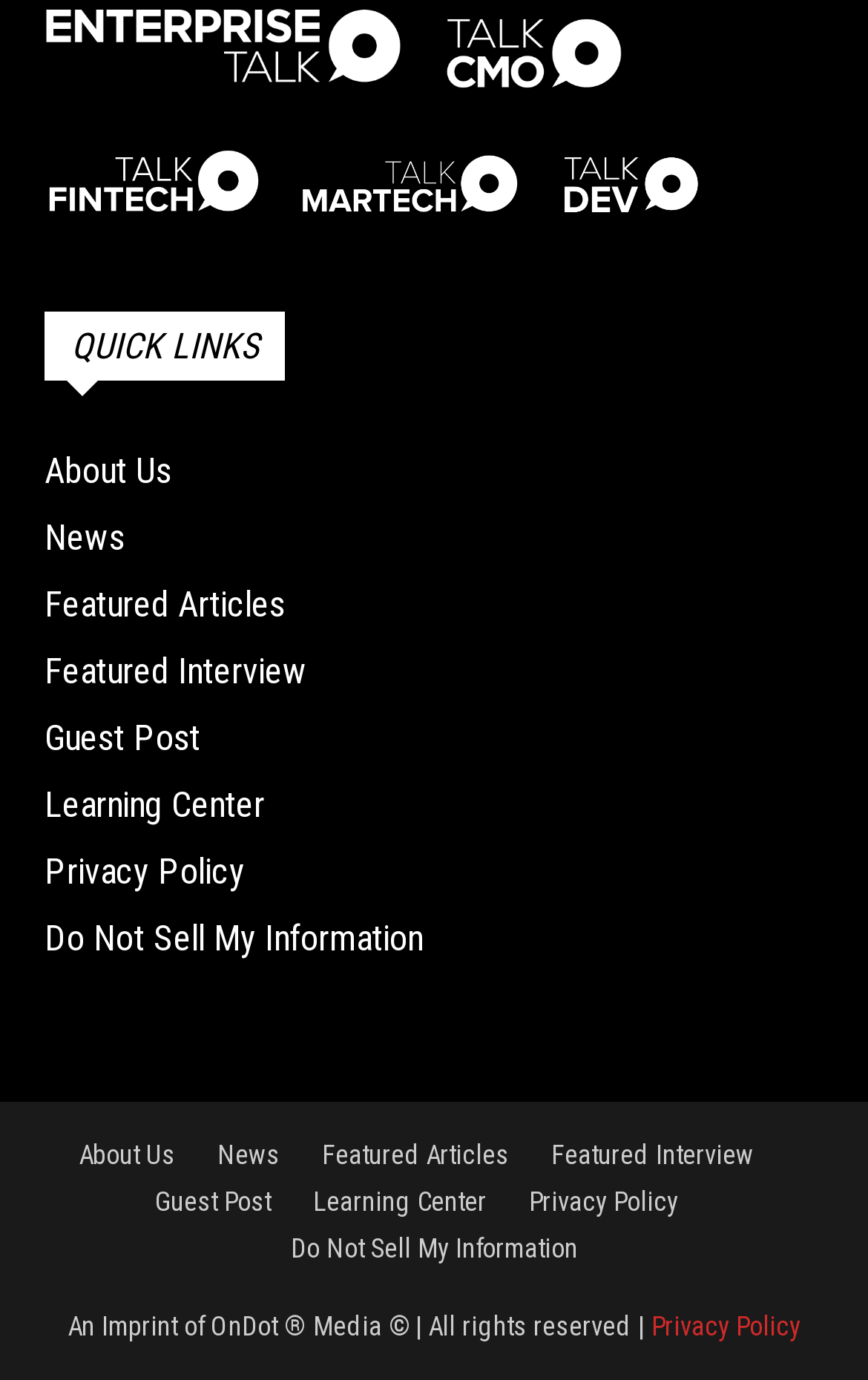What is the text at the bottom of the webpage?
Using the information from the image, answer the question thoroughly.

I looked at the StaticText element at the bottom of the webpage and found the text 'An Imprint of OnDot ® Media © | All rights reserved |'.